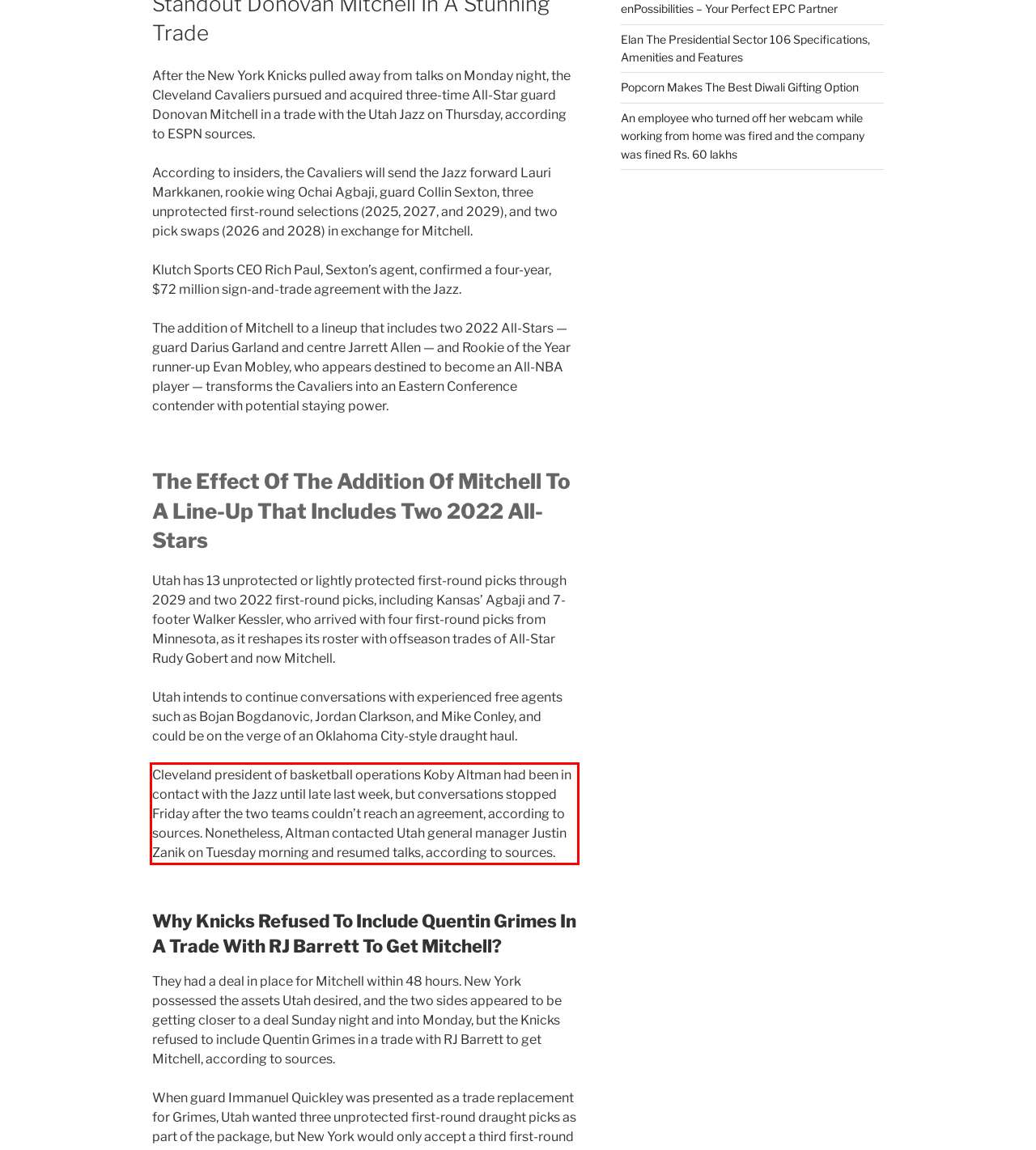You are provided with a screenshot of a webpage containing a red bounding box. Please extract the text enclosed by this red bounding box.

Cleveland president of basketball operations Koby Altman had been in contact with the Jazz until late last week, but conversations stopped Friday after the two teams couldn’t reach an agreement, according to sources. Nonetheless, Altman contacted Utah general manager Justin Zanik on Tuesday morning and resumed talks, according to sources.